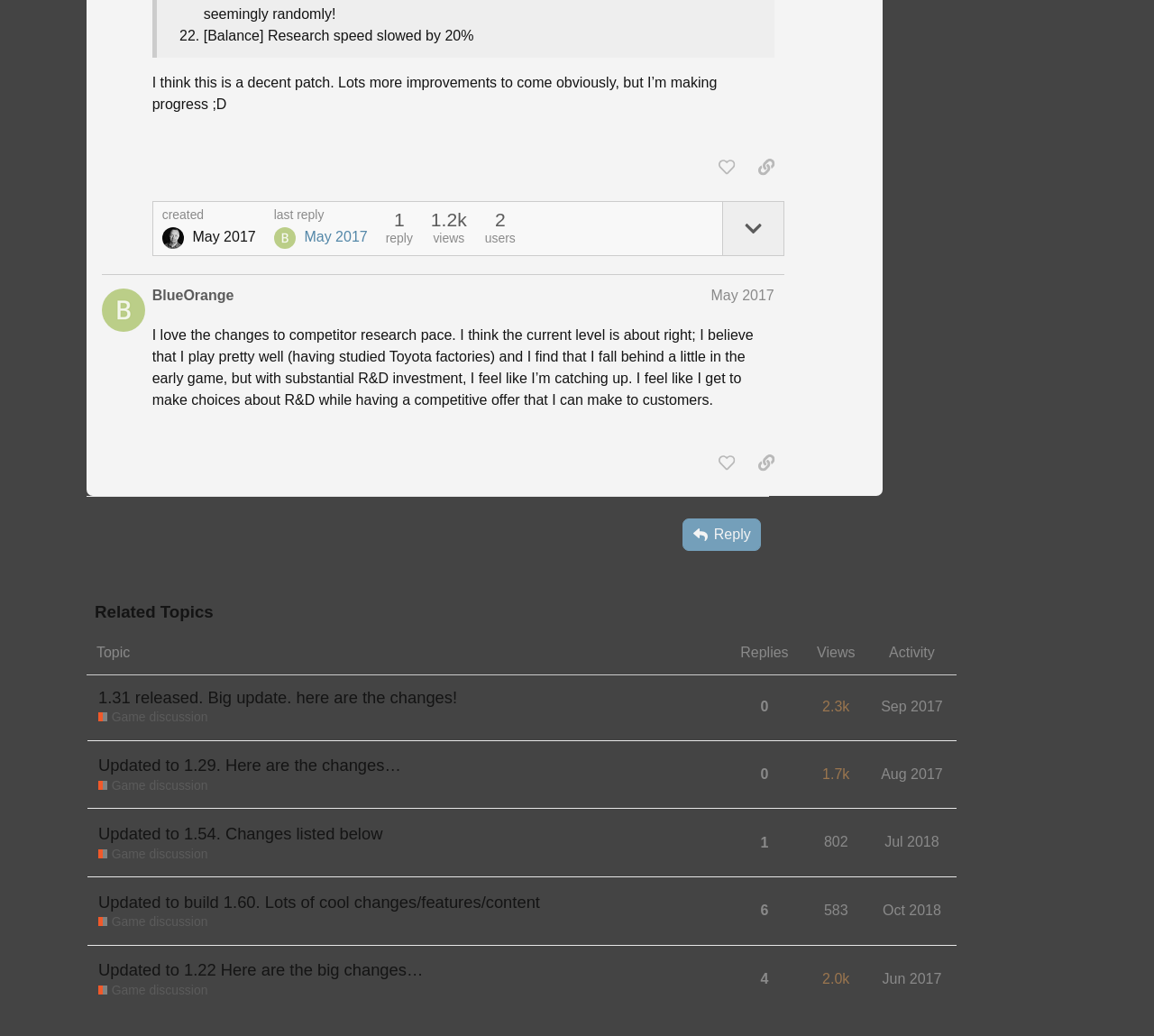Please find the bounding box coordinates of the element that must be clicked to perform the given instruction: "copy a link to this post to clipboard". The coordinates should be four float numbers from 0 to 1, i.e., [left, top, right, bottom].

[0.649, 0.146, 0.679, 0.176]